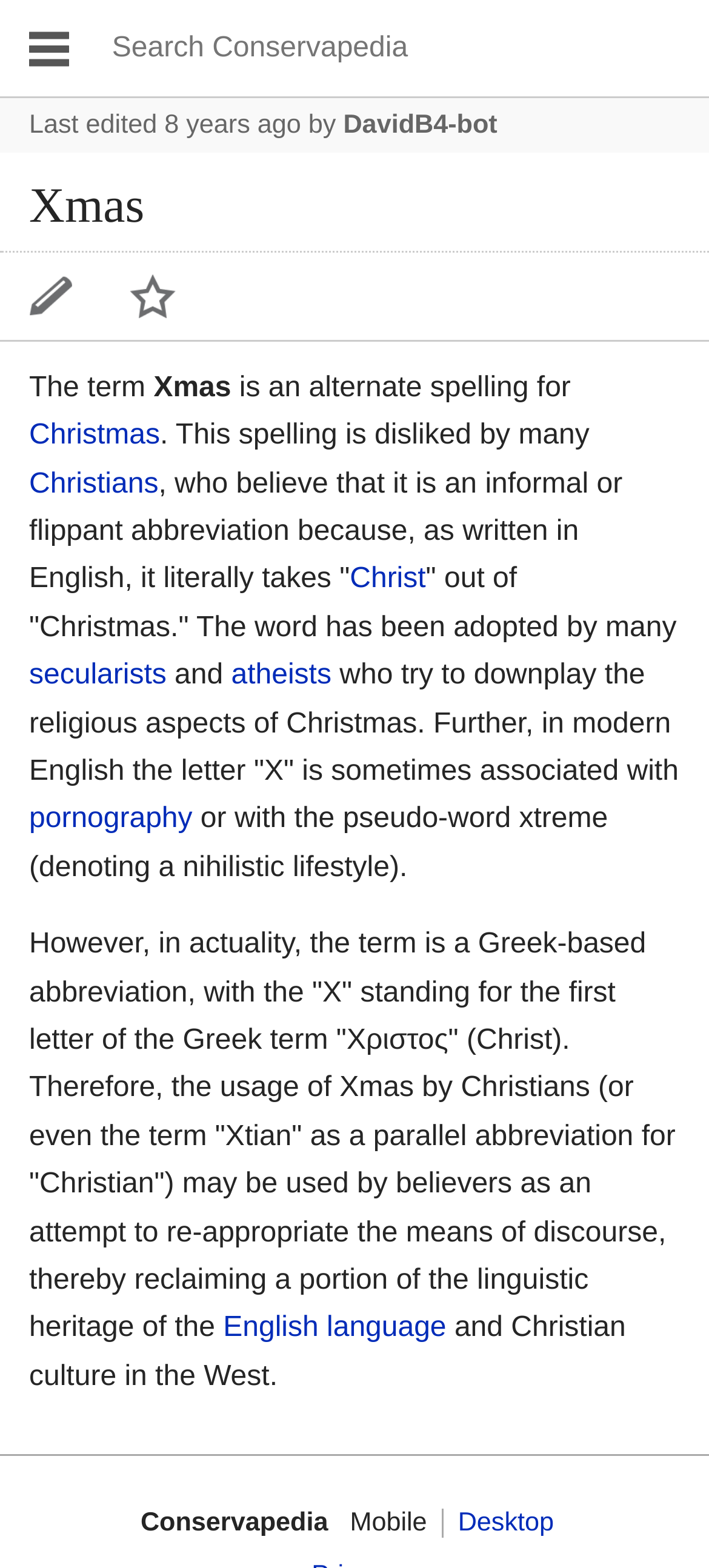What is the option to switch to on the webpage?
Use the information from the screenshot to give a comprehensive response to the question.

The webpage provides an option to switch to 'Desktop' mode, which is an alternative to the current 'Mobile' mode.